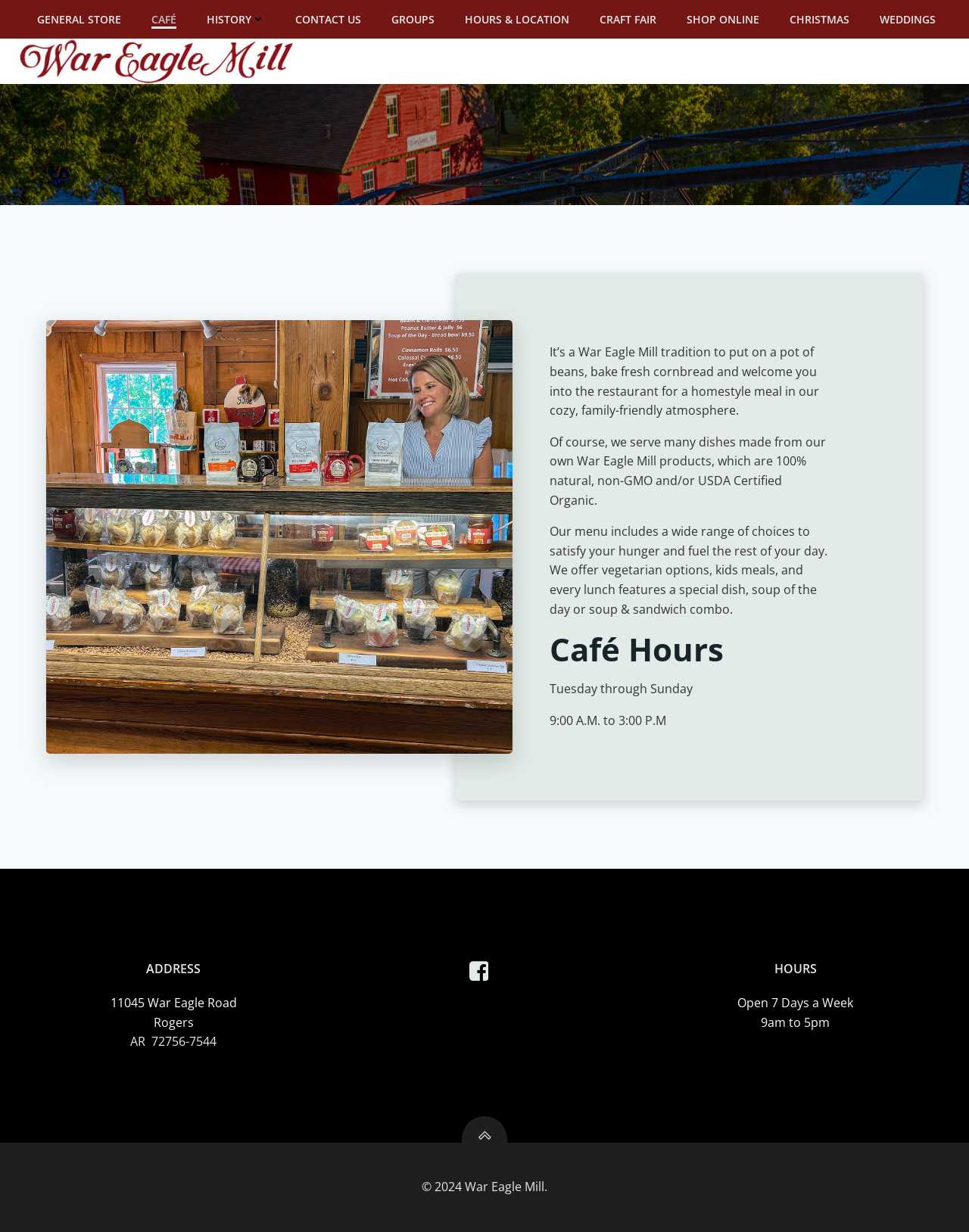What are the hours of operation for the café?
Using the information presented in the image, please offer a detailed response to the question.

The hours of operation for the café are mentioned in the static text '9:00 A.M. to 3:00 P.M' which is located under the 'Café Hours' heading. It is also mentioned that the café is open from Tuesday to Sunday.